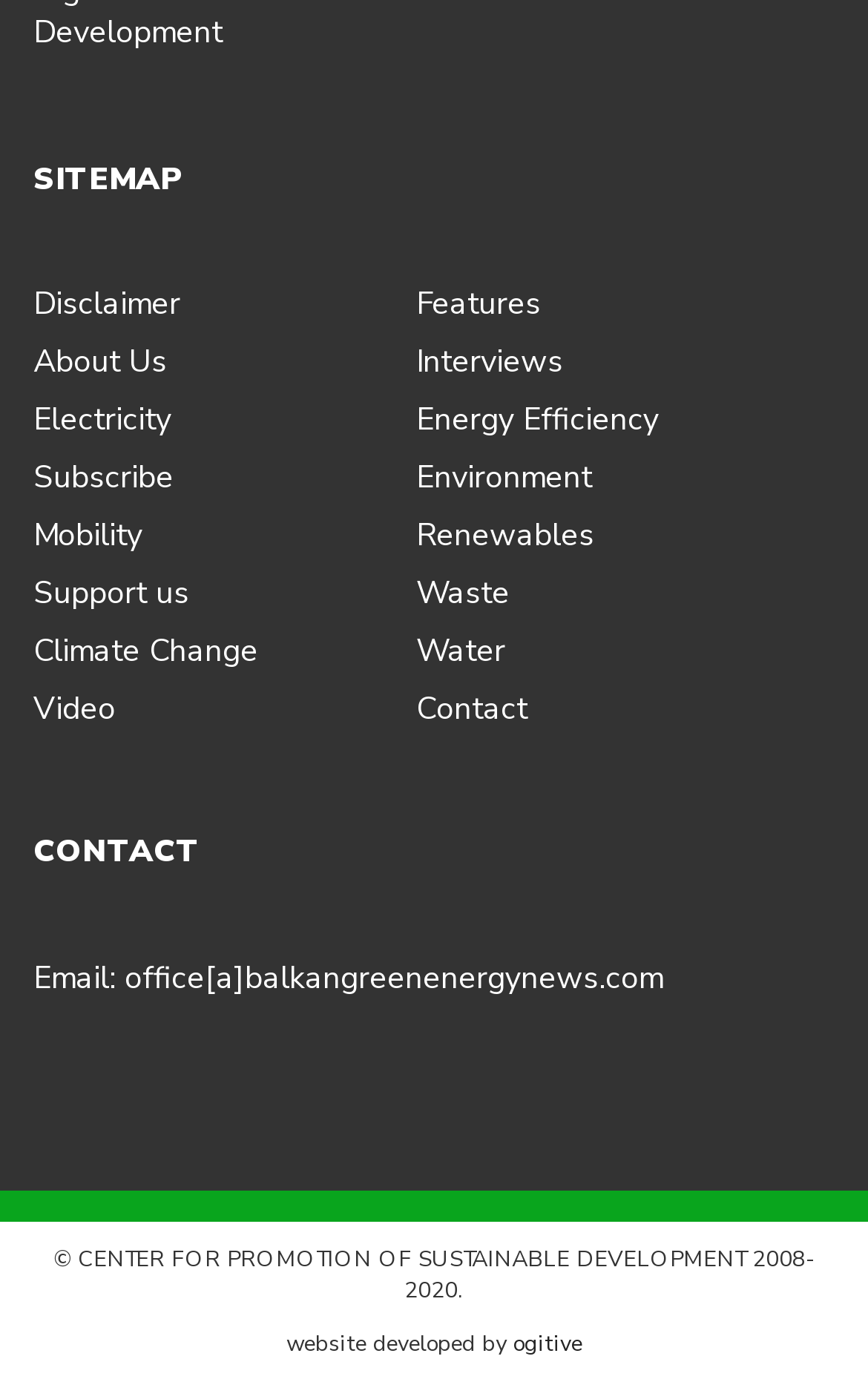Extract the bounding box coordinates for the HTML element that matches this description: "Waste". The coordinates should be four float numbers between 0 and 1, i.e., [left, top, right, bottom].

[0.479, 0.414, 0.587, 0.445]